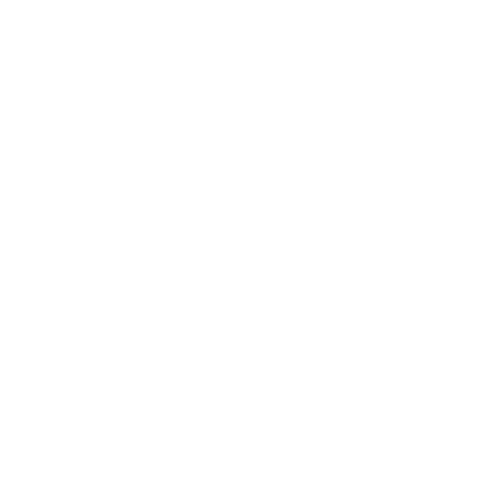What is the primary purpose of the toy gun sight?
Respond to the question with a single word or phrase according to the image.

Shooting